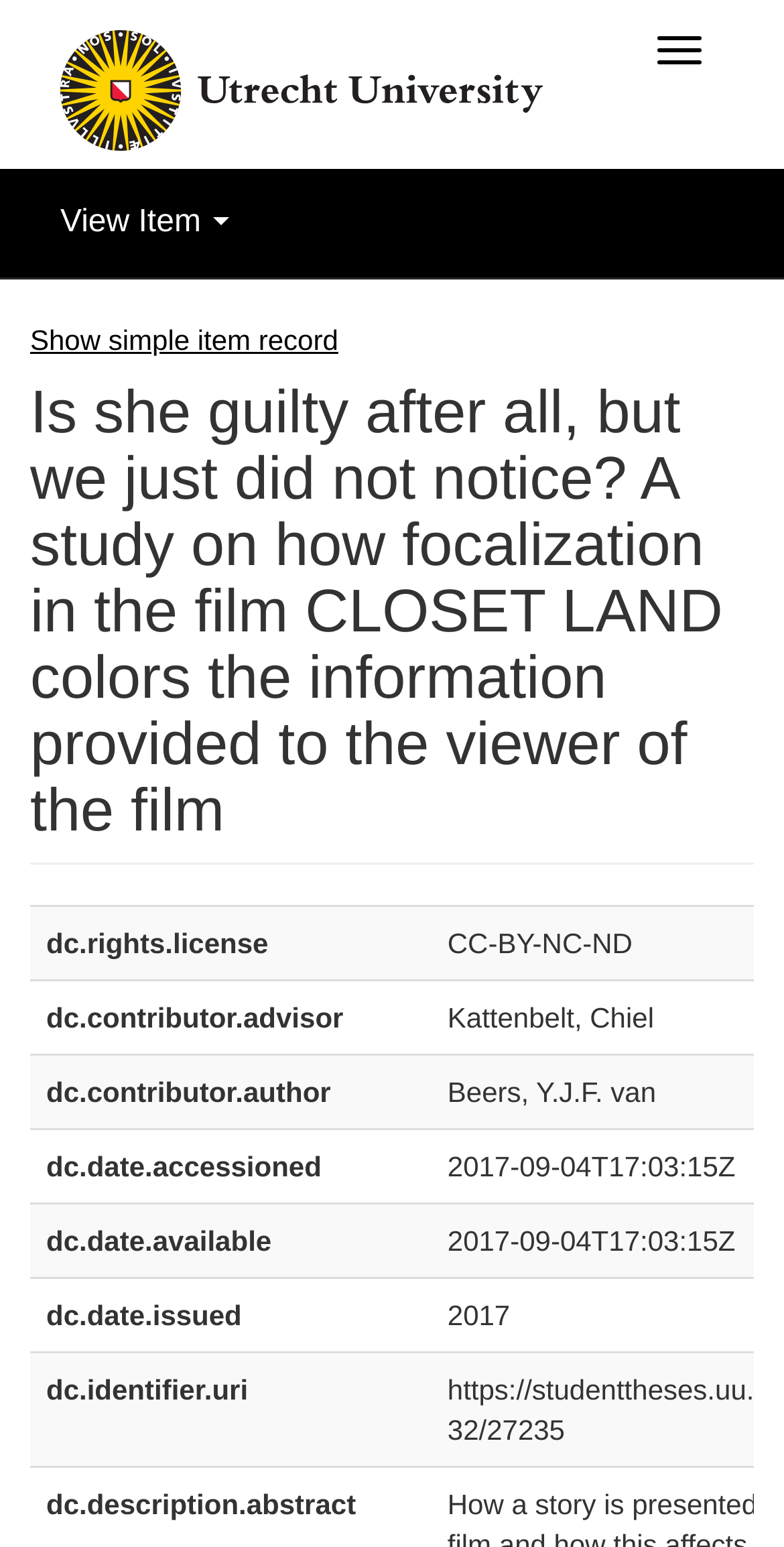Given the element description "Press", identify the bounding box of the corresponding UI element.

None